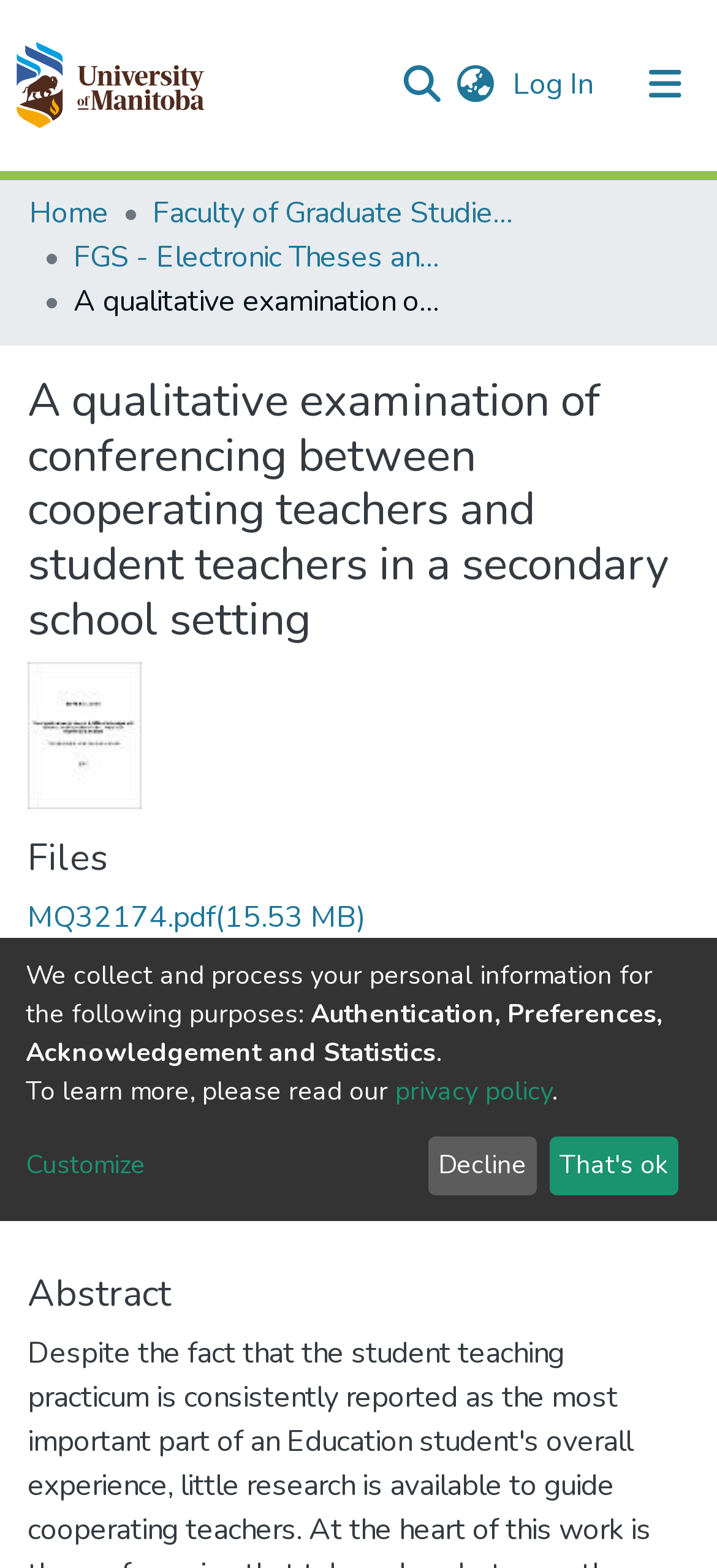Find the coordinates for the bounding box of the element with this description: "aria-label="Search" name="query"".

[0.544, 0.03, 0.621, 0.075]